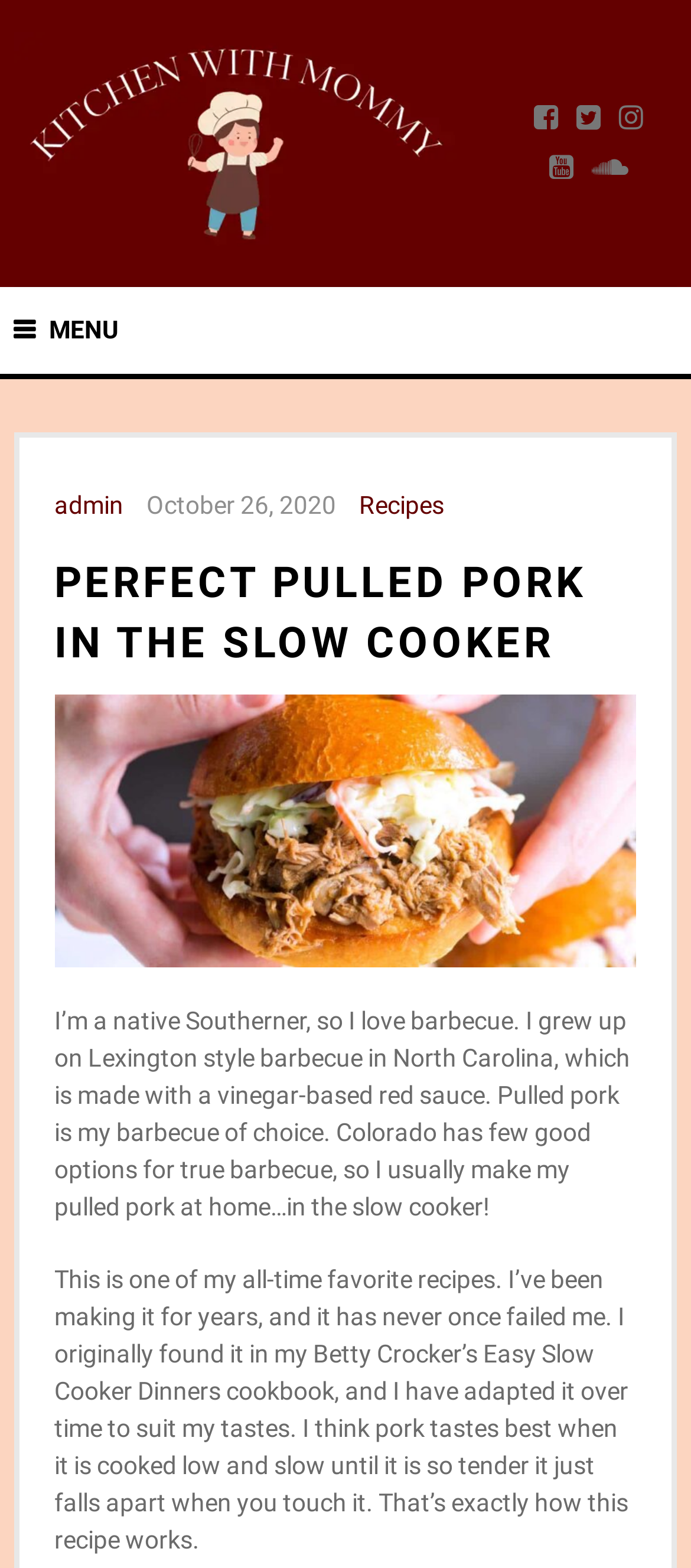What is the author's favorite barbecue style?
Please respond to the question thoroughly and include all relevant details.

Based on the text, the author mentions 'I grew up on Lexington style barbecue in North Carolina, which is made with a vinegar-based red sauce.' This indicates that the author's favorite barbecue style is Lexington style.